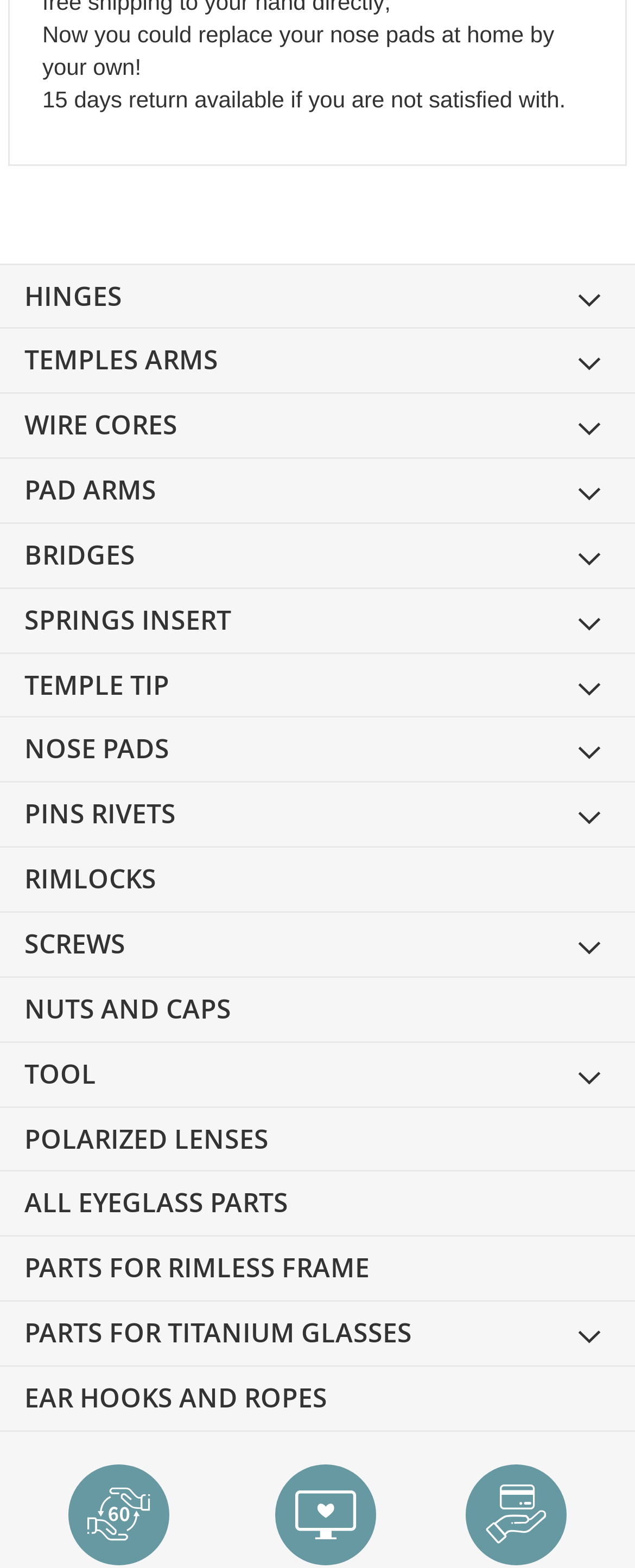Indicate the bounding box coordinates of the element that needs to be clicked to satisfy the following instruction: "Select NOSE PADS option". The coordinates should be four float numbers between 0 and 1, i.e., [left, top, right, bottom].

[0.0, 0.458, 1.0, 0.498]